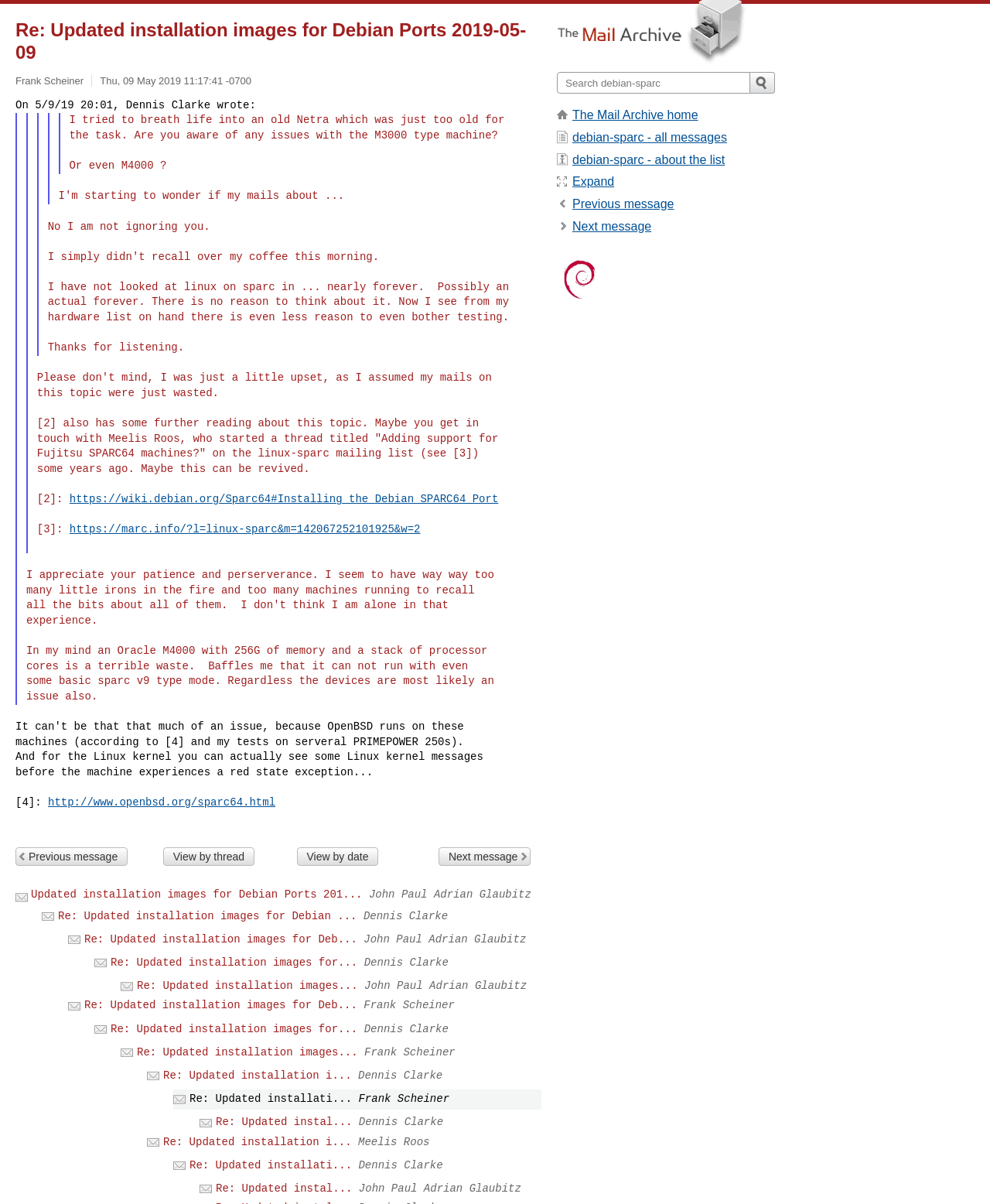What is the topic of discussion in this webpage?
Can you give a detailed and elaborate answer to the question?

Based on the content of the webpage, it appears to be a discussion thread about updated installation images for Debian Ports, specifically for SPARC64 machines. The conversation involves multiple individuals sharing their experiences and providing feedback on the topic.